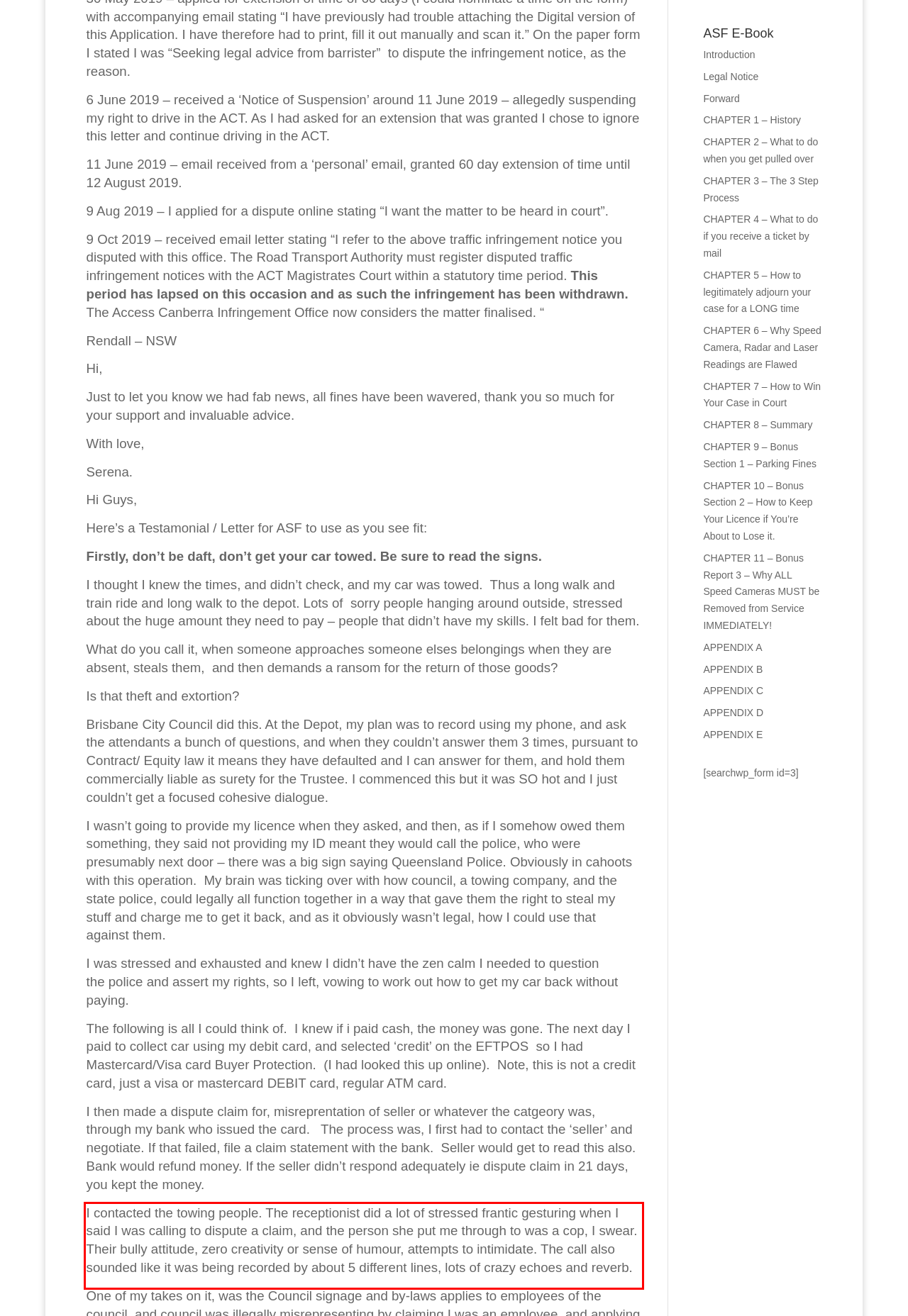You have a screenshot of a webpage, and there is a red bounding box around a UI element. Utilize OCR to extract the text within this red bounding box.

I contacted the towing people. The receptionist did a lot of stressed frantic gesturing when I said I was calling to dispute a claim, and the person she put me through to was a cop, I swear. Their bully attitude, zero creativity or sense of humour, attempts to intimidate. The call also sounded like it was being recorded by about 5 different lines, lots of crazy echoes and reverb.